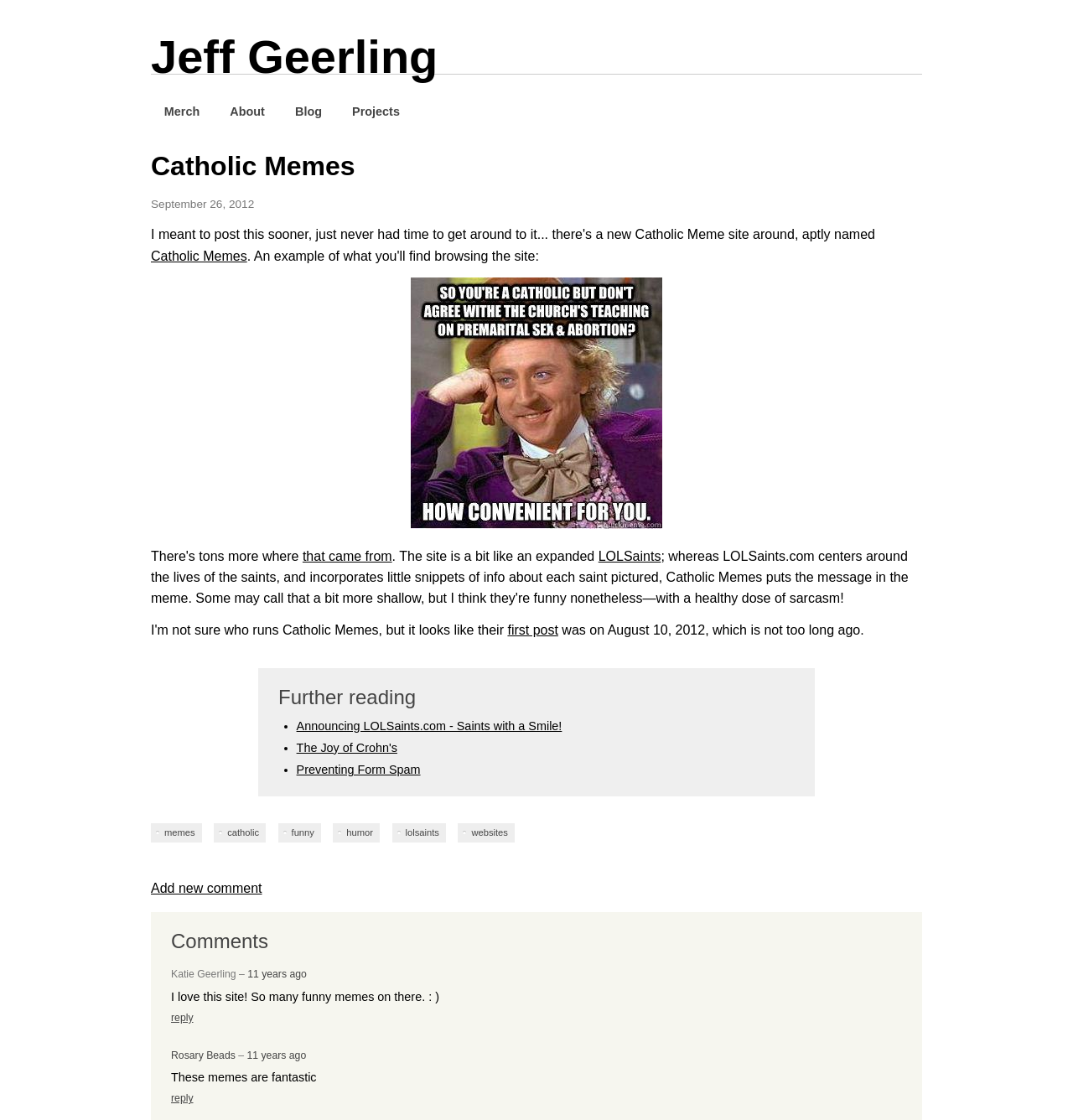Provide the bounding box coordinates of the HTML element described by the text: "Blog".

[0.264, 0.089, 0.311, 0.111]